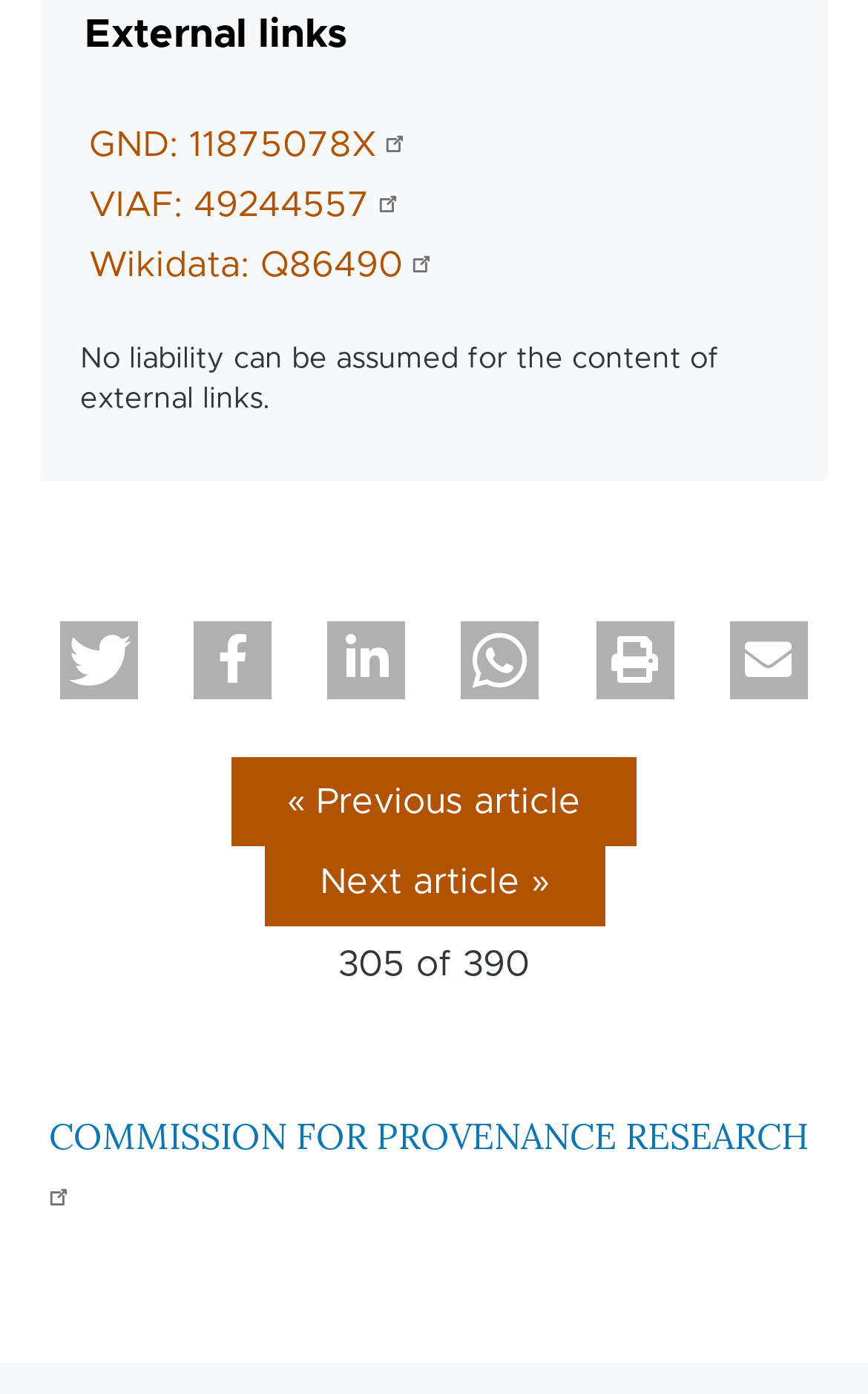Use the details in the image to answer the question thoroughly: 
How many external links are there at the top?

I counted the number of external links at the top by looking at the links with labels 'GND: 11875078X (Link ist extern)', 'VIAF: 49244557 (Link ist extern)', and 'Wikidata: Q86490 (Link ist extern)'.